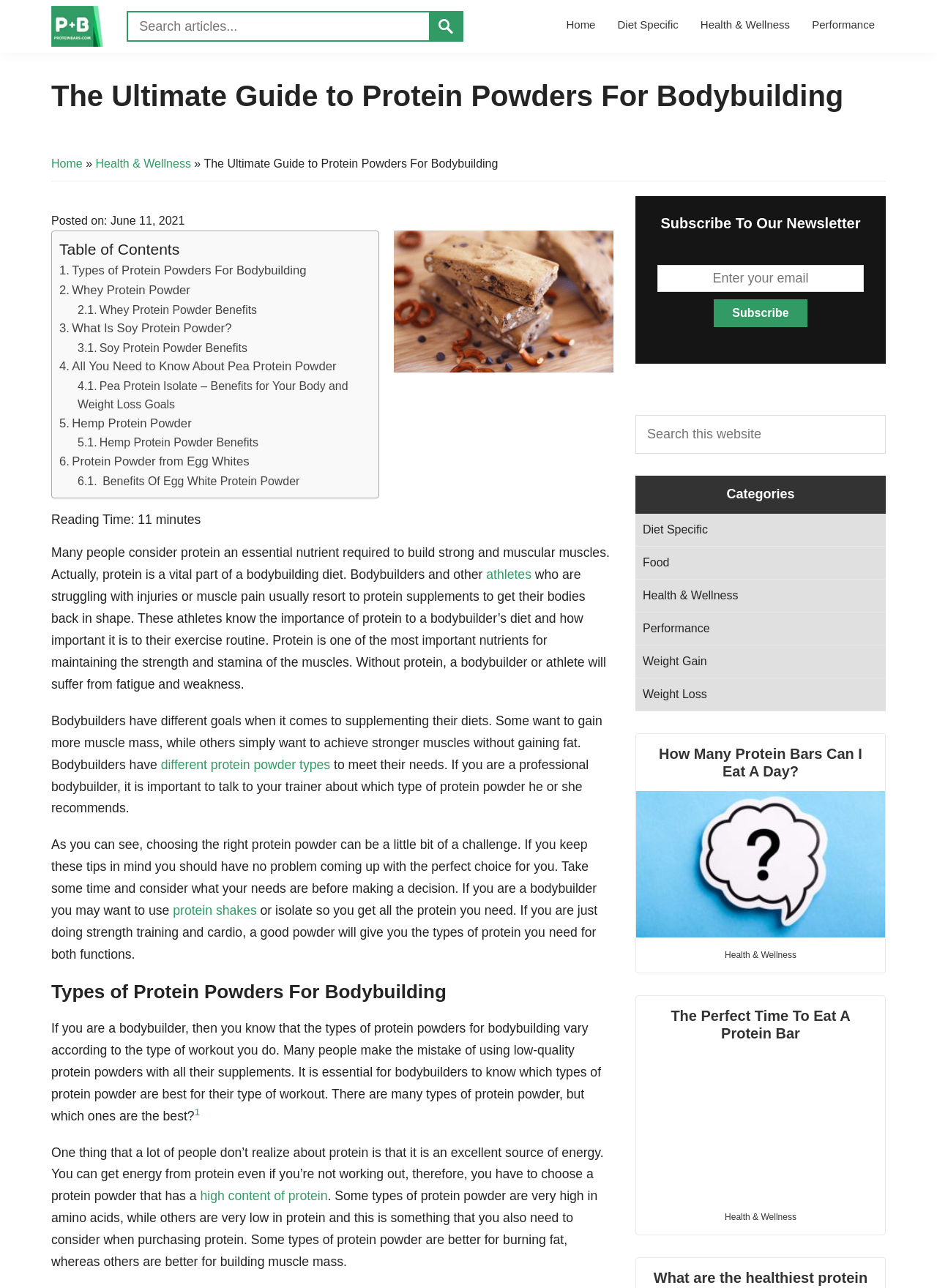Identify the bounding box coordinates for the region to click in order to carry out this instruction: "Read about 'Types of Protein Powders For Bodybuilding'". Provide the coordinates using four float numbers between 0 and 1, formatted as [left, top, right, bottom].

[0.063, 0.205, 0.327, 0.215]